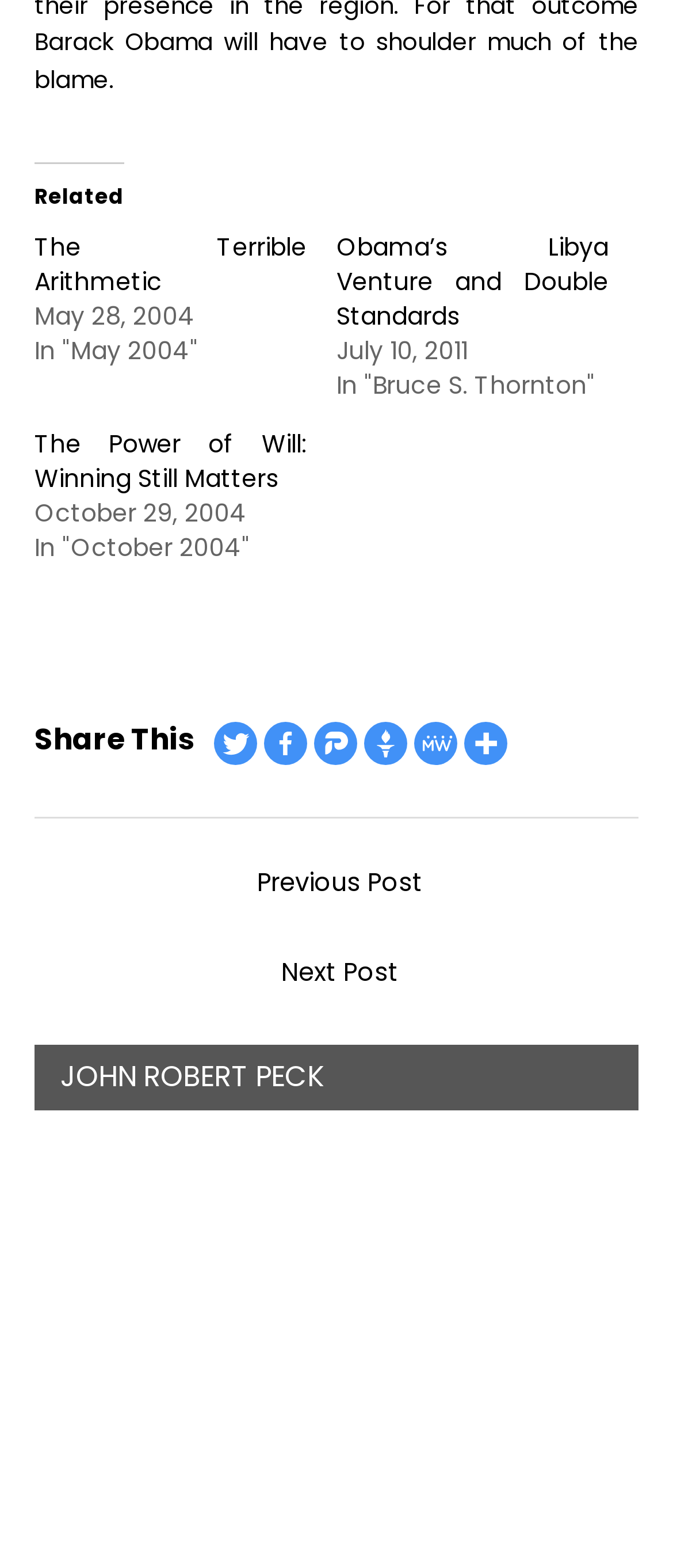What is the title of the first related post?
Please answer the question with as much detail and depth as you can.

The first related post is identified by the link element with the text 'The Terrible Arithmetic', which is located at the top of the webpage.